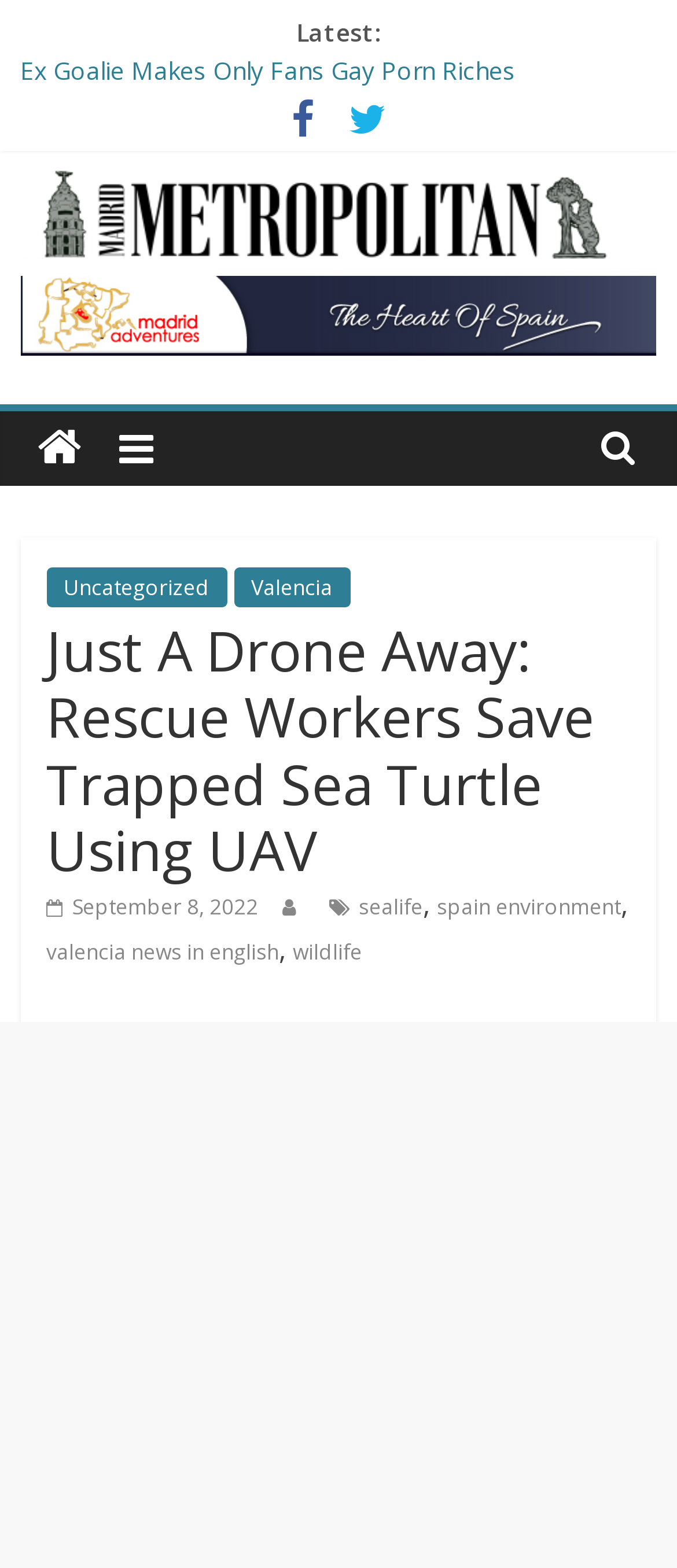Please specify the bounding box coordinates of the clickable region to carry out the following instruction: "Read about Ex Goalie Makes Only Fans Gay Porn Riches". The coordinates should be four float numbers between 0 and 1, in the format [left, top, right, bottom].

[0.03, 0.035, 0.761, 0.056]